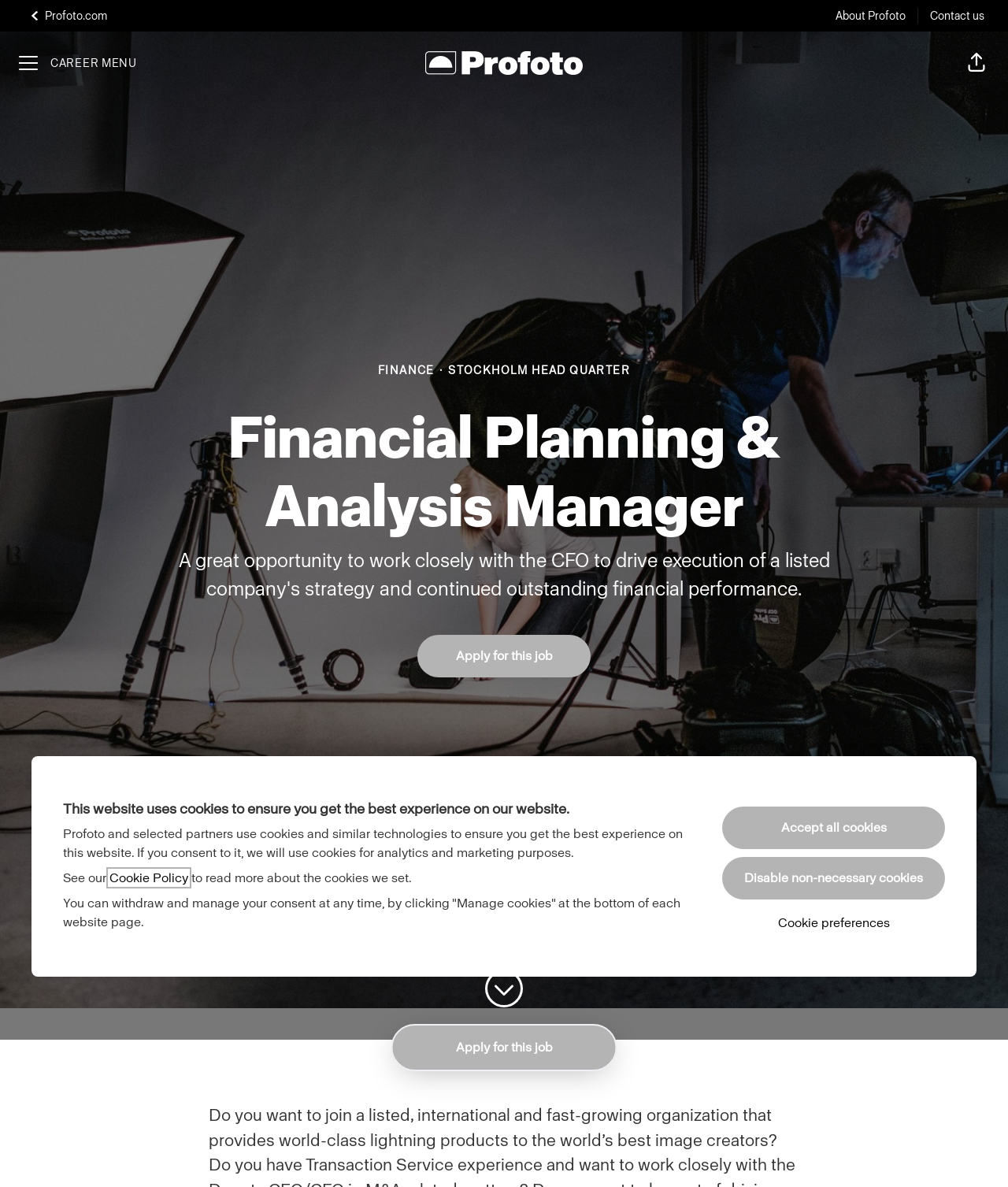Where is the job location?
Make sure to answer the question with a detailed and comprehensive explanation.

I found the job location by examining the static text elements on the webpage and found the text 'STOCKHOLM HEAD QUARTER' which is likely to indicate the location of the job.